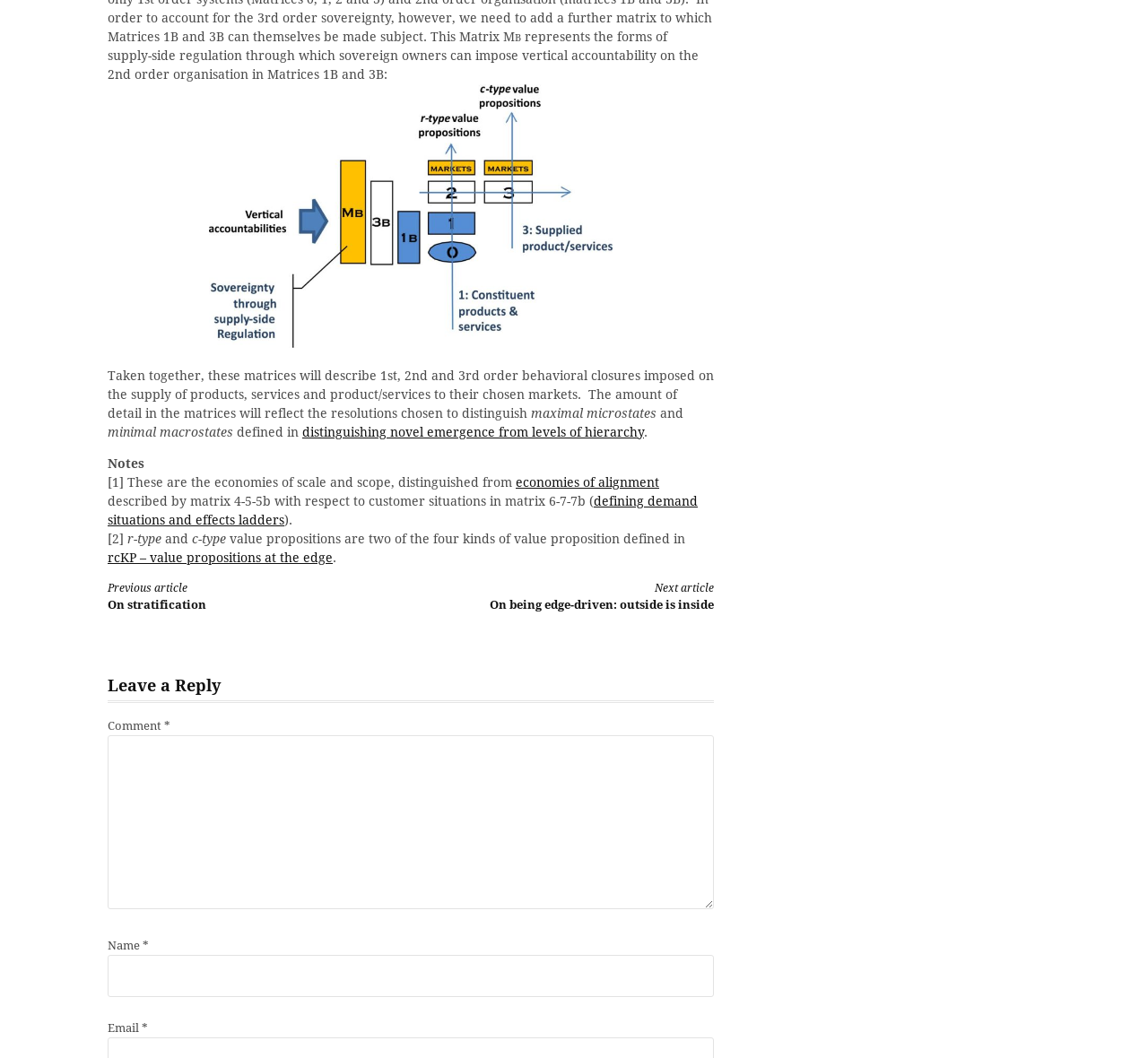Identify the bounding box for the described UI element: "economies of alignment".

[0.449, 0.449, 0.574, 0.463]